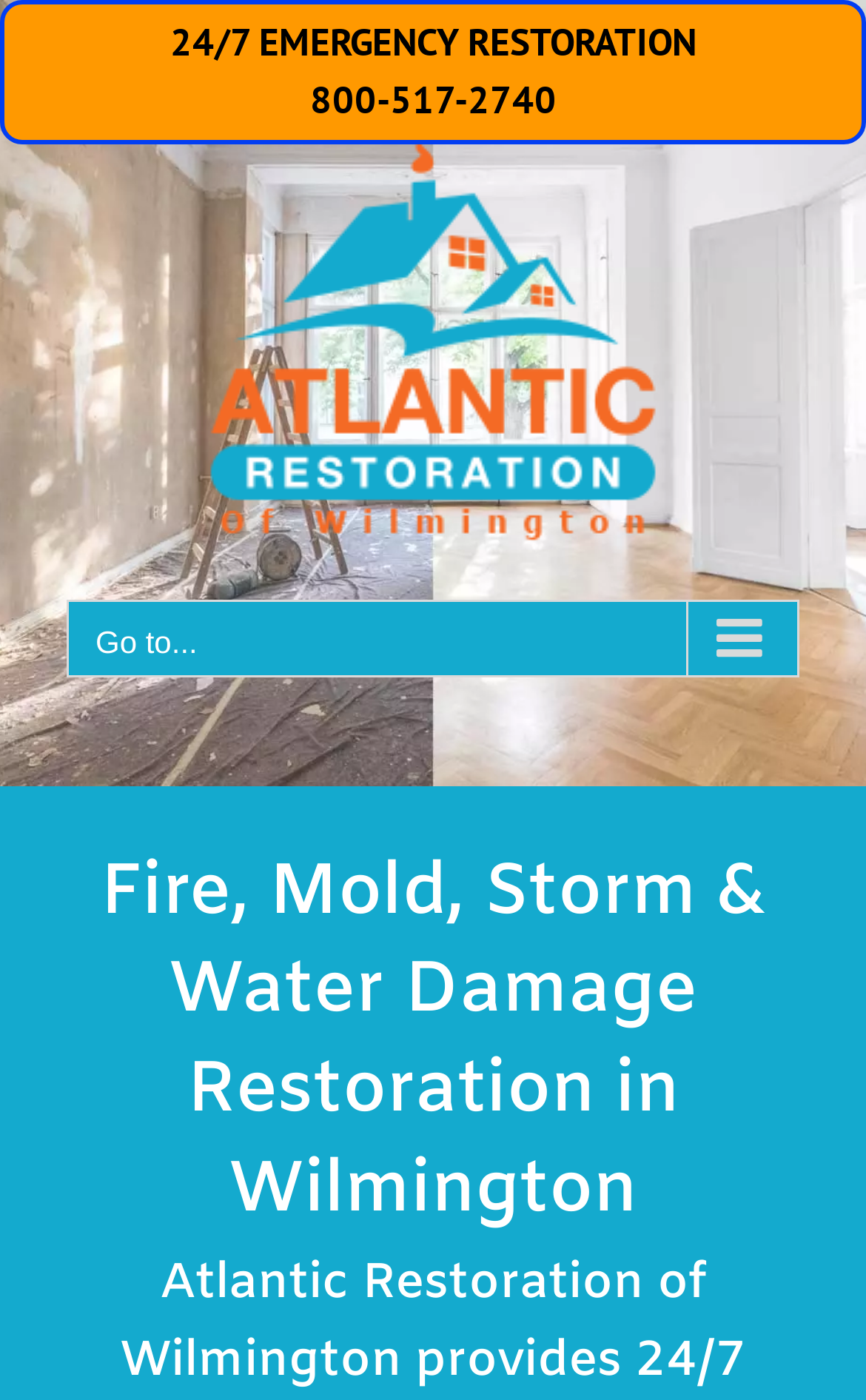Predict the bounding box of the UI element that fits this description: "Go to...".

[0.077, 0.428, 0.923, 0.484]